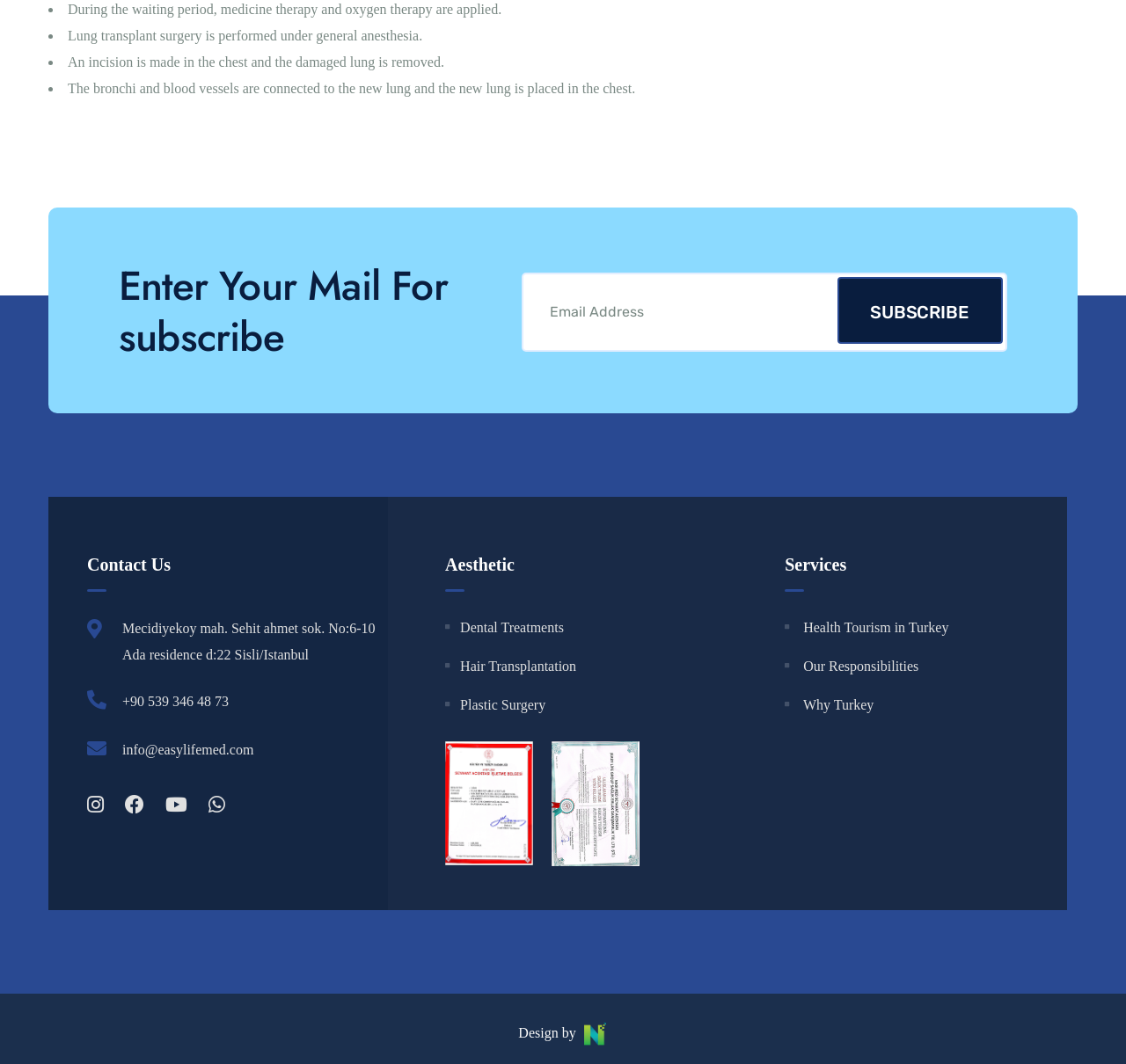Pinpoint the bounding box coordinates for the area that should be clicked to perform the following instruction: "View dental treatments".

[0.397, 0.576, 0.501, 0.604]